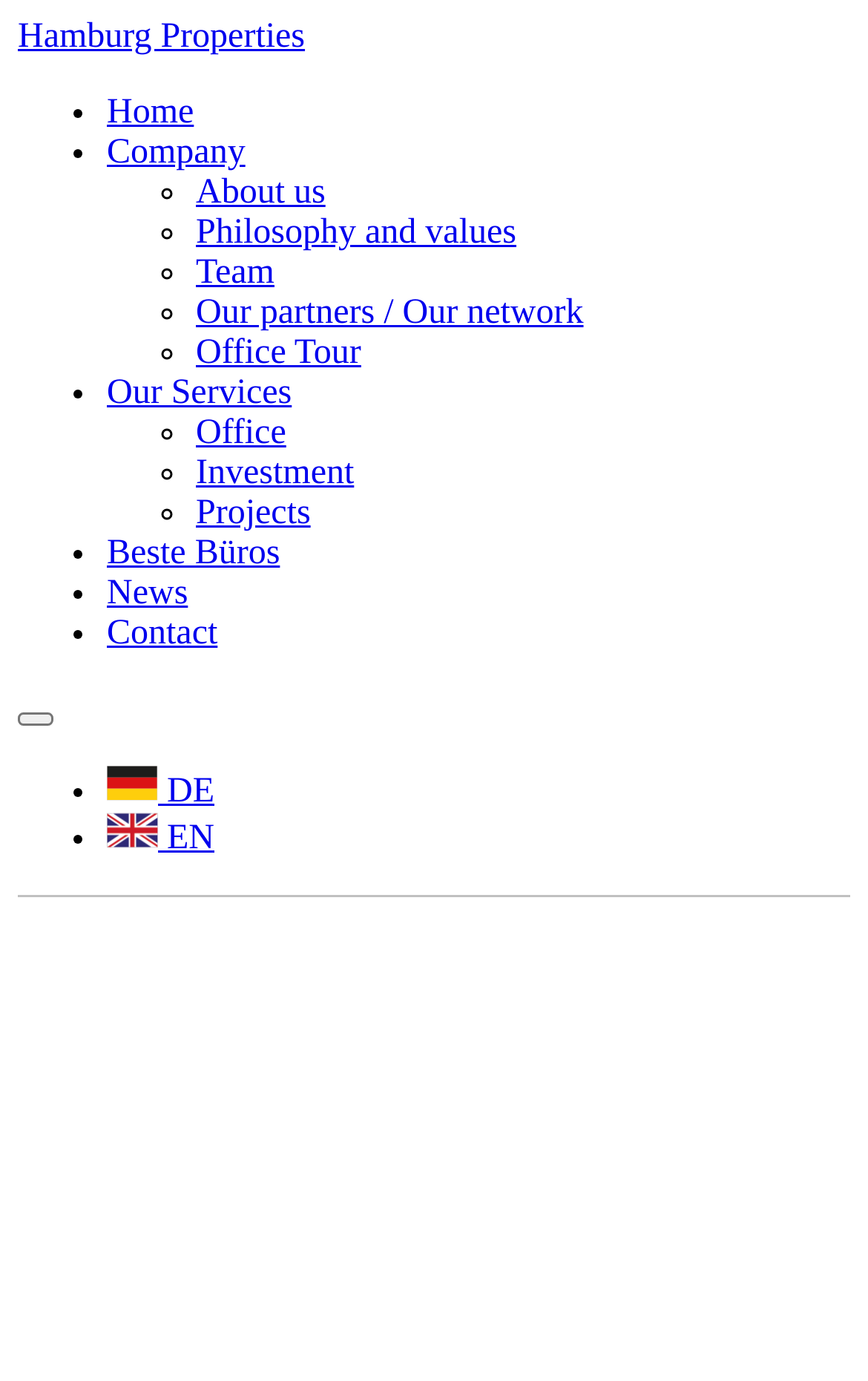Create a detailed summary of all the visual and textual information on the webpage.

The webpage is titled "Projects - Hamburg Properties" and appears to be a company website. At the top left, there is a link to "Hamburg Properties". Below this, there is a horizontal navigation menu with several links, including "Home", "Company", "About us", "Philosophy and values", "Team", "Our partners / Our network", "Office Tour", "Our Services", "Office", "Investment", "Projects", "Beste Büros", "News", and "Contact". Each link is preceded by a list marker, either a bullet point or a circle.

To the right of the navigation menu, there is a small button with no text. Below the navigation menu, there are two links to switch the language of the website, "DE DE" and "EN EN", each accompanied by a small flag icon.

The overall structure of the webpage is organized and easy to navigate, with clear headings and concise text. The use of list markers and horizontal navigation menu makes it easy to scan and find specific sections of the website.